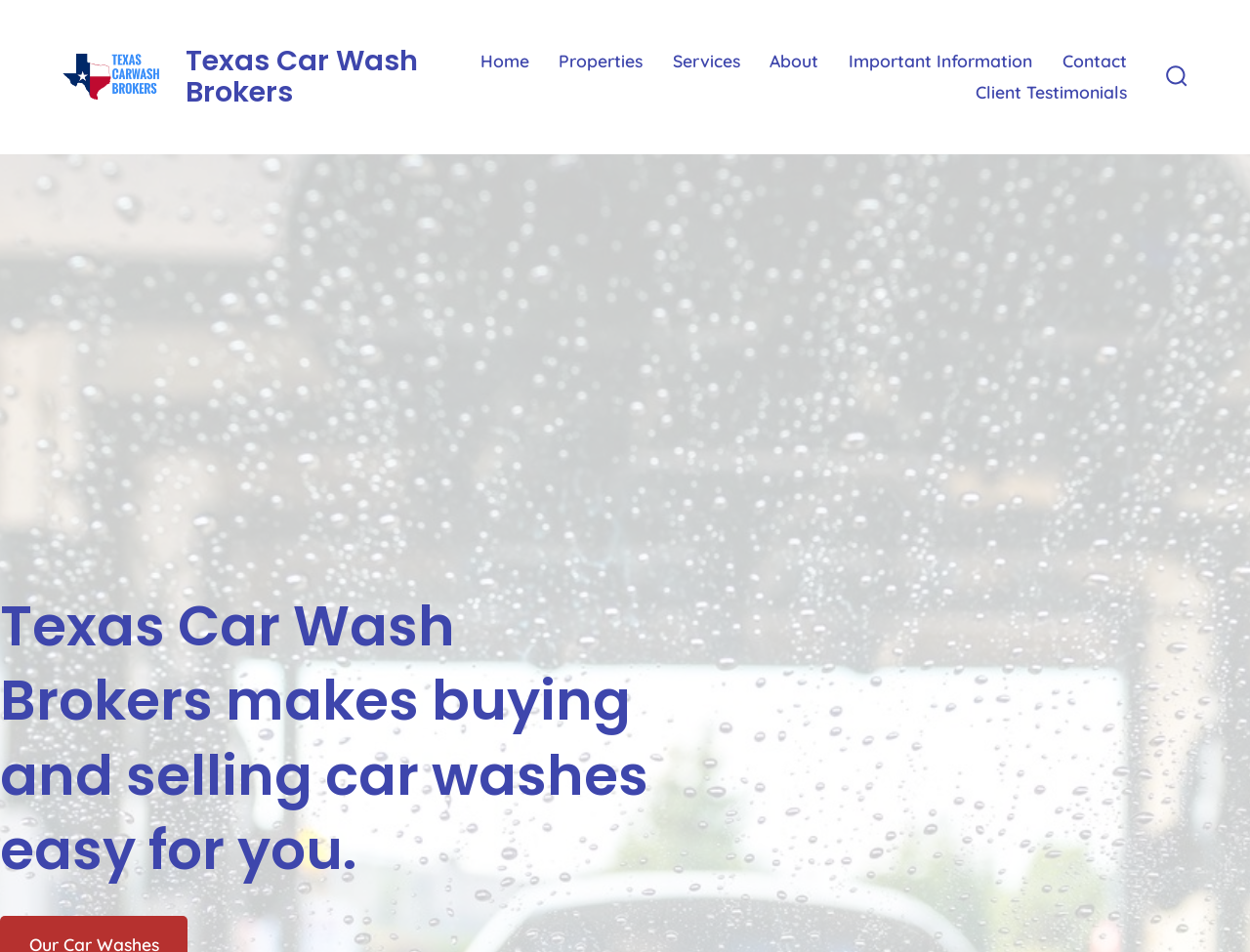Identify the bounding box coordinates for the element you need to click to achieve the following task: "Read the About page". The coordinates must be four float values ranging from 0 to 1, formatted as [left, top, right, bottom].

[0.616, 0.049, 0.655, 0.081]